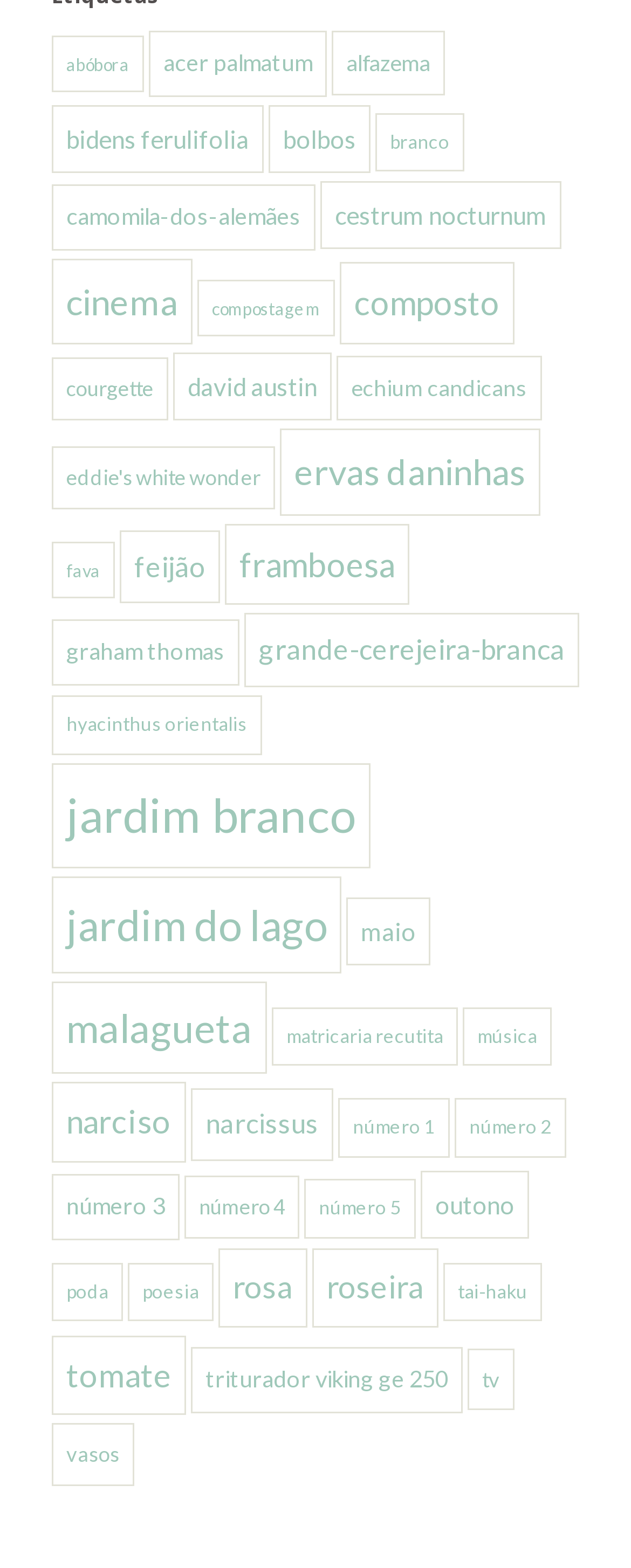Please find the bounding box coordinates of the element that must be clicked to perform the given instruction: "view cinema". The coordinates should be four float numbers from 0 to 1, i.e., [left, top, right, bottom].

[0.082, 0.165, 0.305, 0.22]